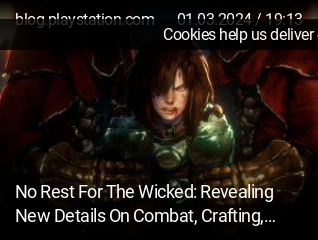Describe the image with as much detail as possible.

The image features a dramatic portrayal of a strong female character, showcasing a mix of determination and strength, set against a backdrop that suggests a rich fantasy or post-apocalyptic environment. She is clad in intricate armor, hinting at a journey filled with challenges and battles ahead. The accompanying text above the image announces an article titled "No Rest For The Wicked: Revealing New Details On Combat, Crafting, Town-Building," indicating a focus on gameplay elements such as combat mechanics and crafting systems in gaming. This suggests the piece will explore the depth of gameplay and strategies that players can anticipate, inviting readers to dive into the exciting details about the upcoming game. The image is framed by the website logo and timestamp, emphasizing its relevancy to gaming enthusiasts seeking new insights.